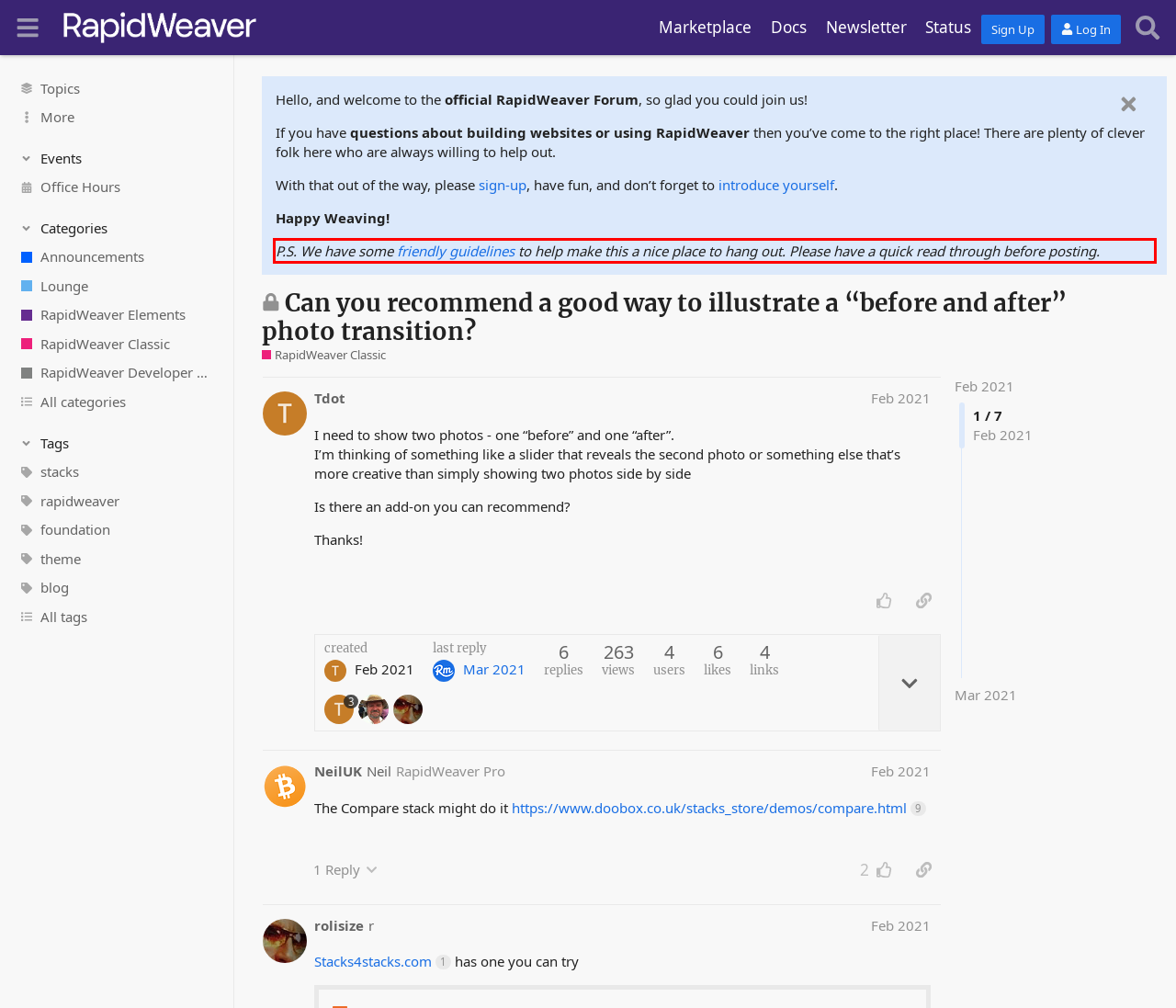Please perform OCR on the UI element surrounded by the red bounding box in the given webpage screenshot and extract its text content.

P.S. We have some friendly guidelines to help make this a nice place to hang out. Please have a quick read through before posting.